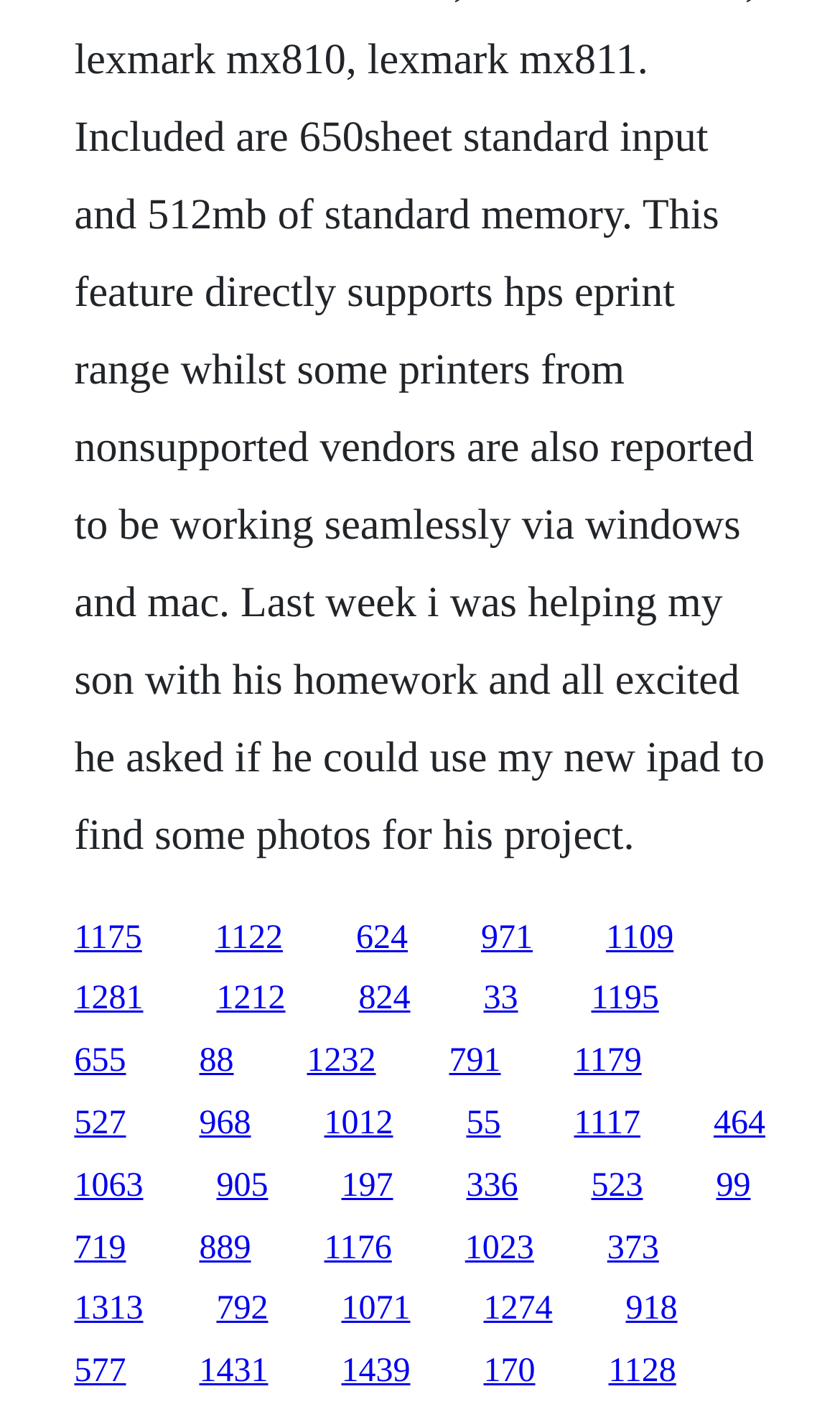What is the pattern of link arrangement on the webpage?
Answer the question with just one word or phrase using the image.

Grid-like